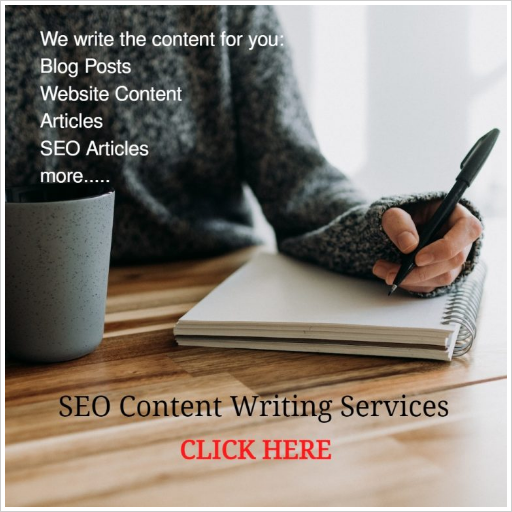What is adjacent to the notepad?
Using the visual information, answer the question in a single word or phrase.

A gray cup